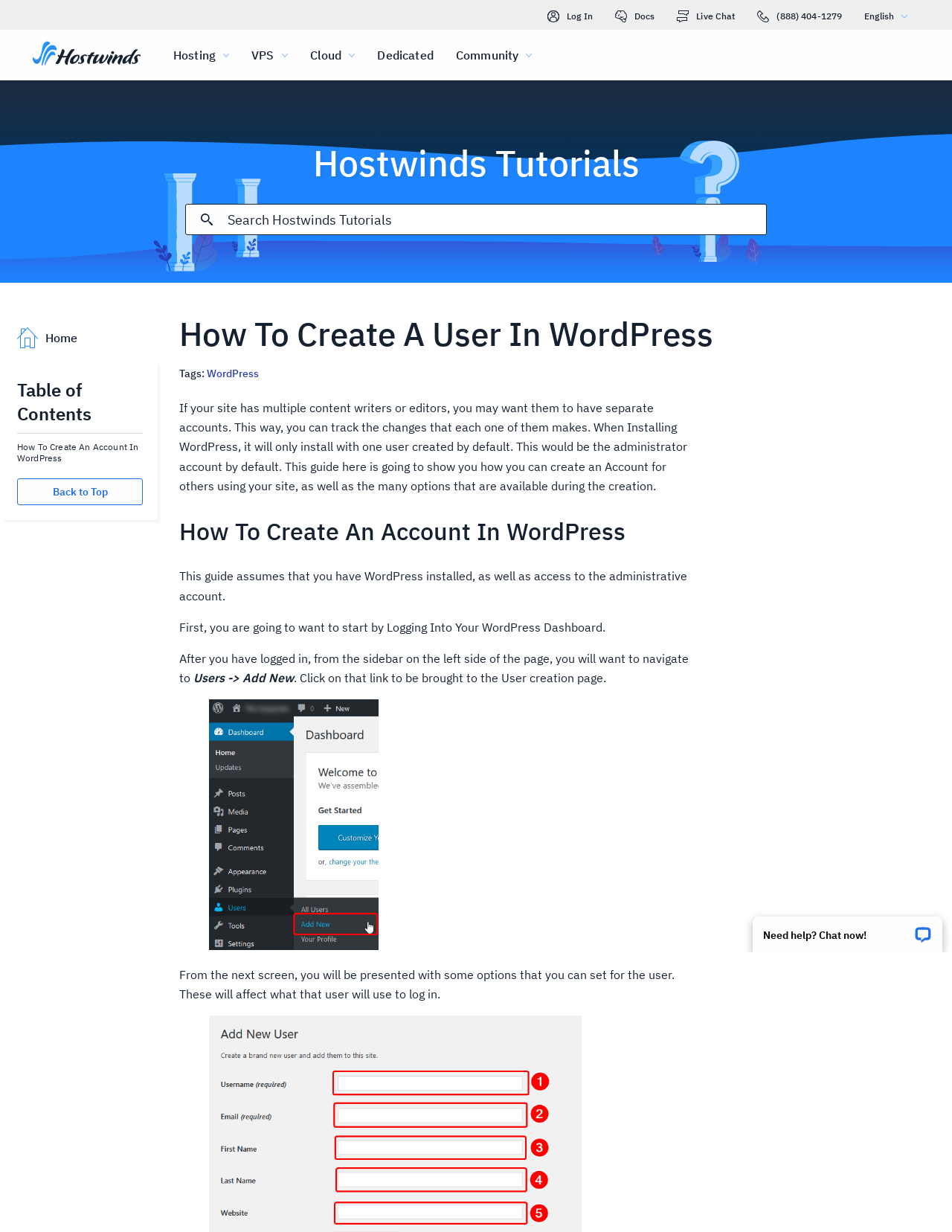Find the bounding box coordinates for the UI element that matches this description: "aria-label="Commit Search"".

[0.196, 0.166, 0.239, 0.19]